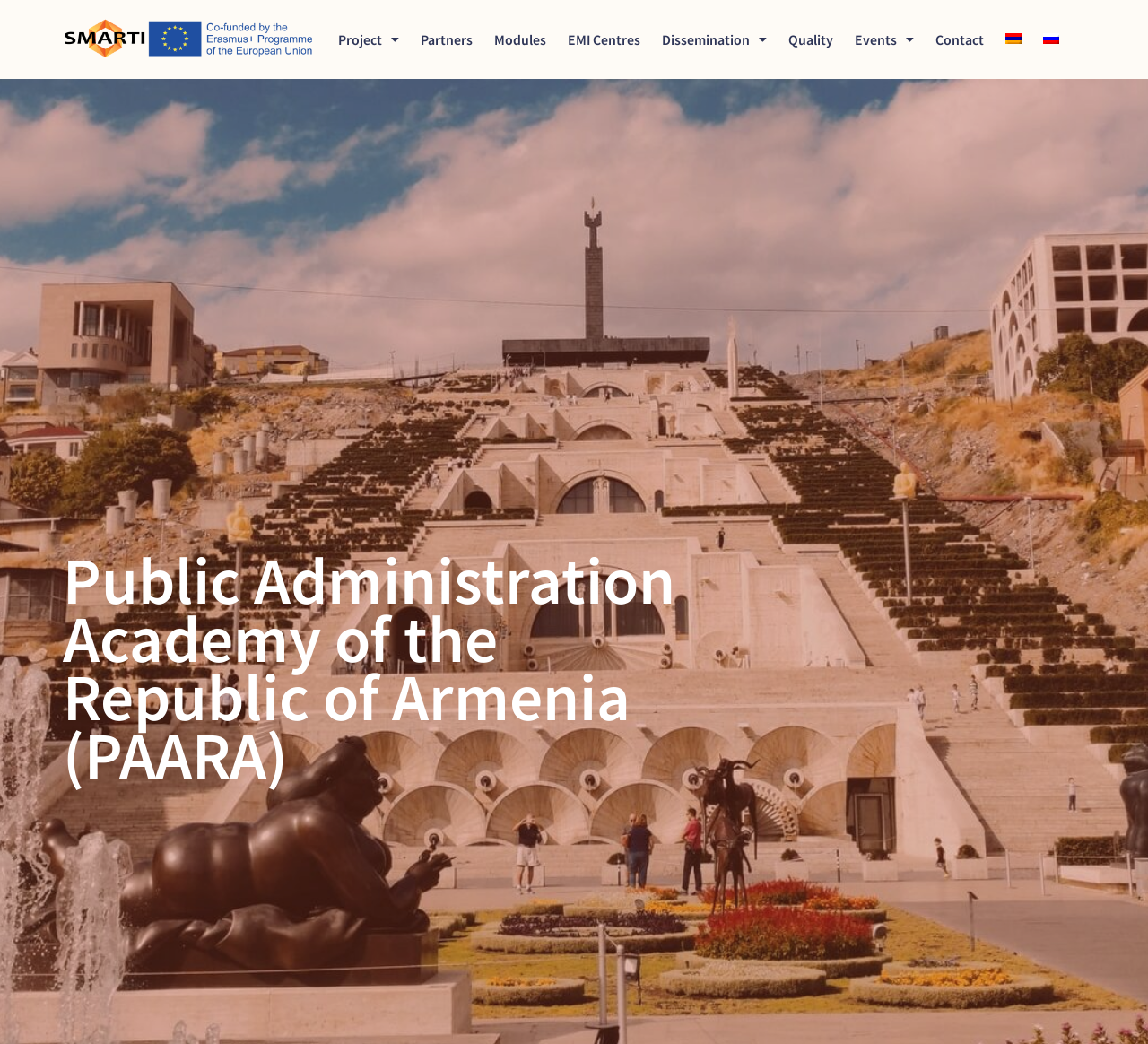Please determine the bounding box coordinates of the section I need to click to accomplish this instruction: "Access the Contact page".

[0.805, 0.021, 0.866, 0.054]